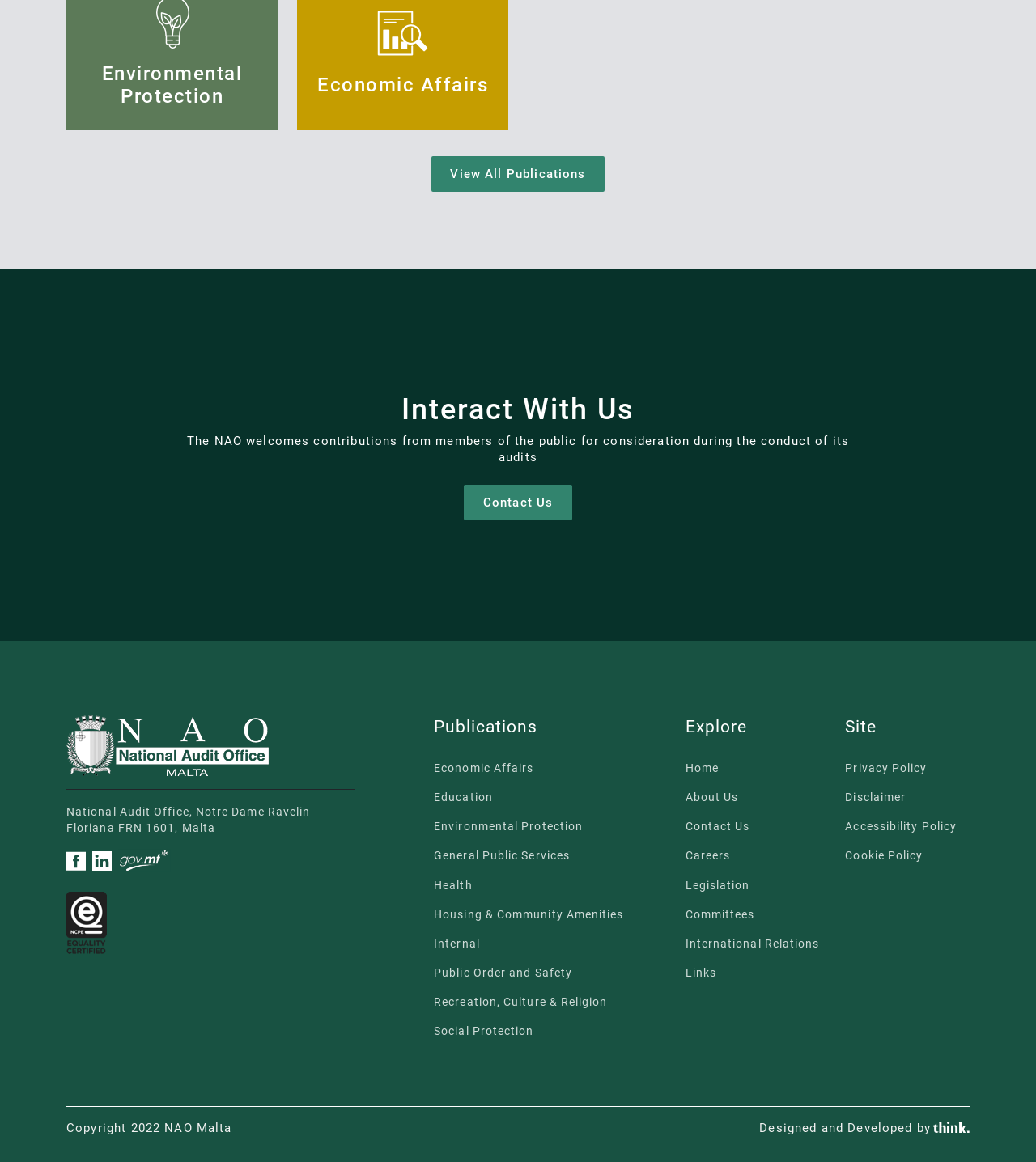Find the bounding box coordinates for the area that must be clicked to perform this action: "Check privacy policy".

[0.816, 0.654, 0.895, 0.668]